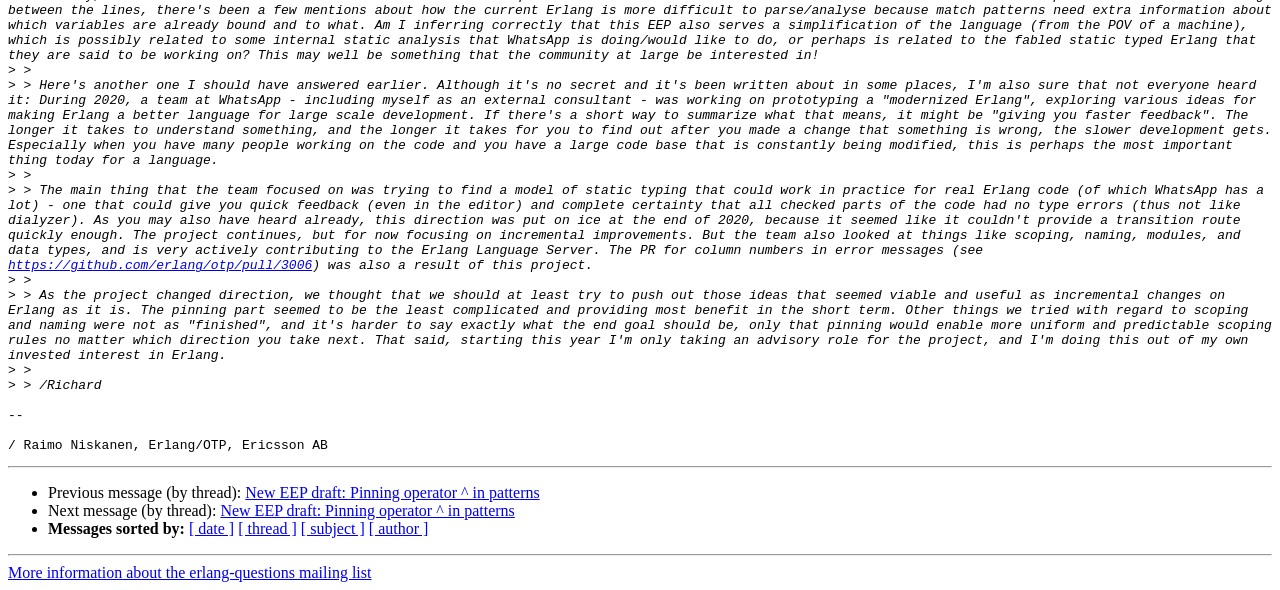Provide a brief response in the form of a single word or phrase:
What is the name of the mailing list?

erlang-questions